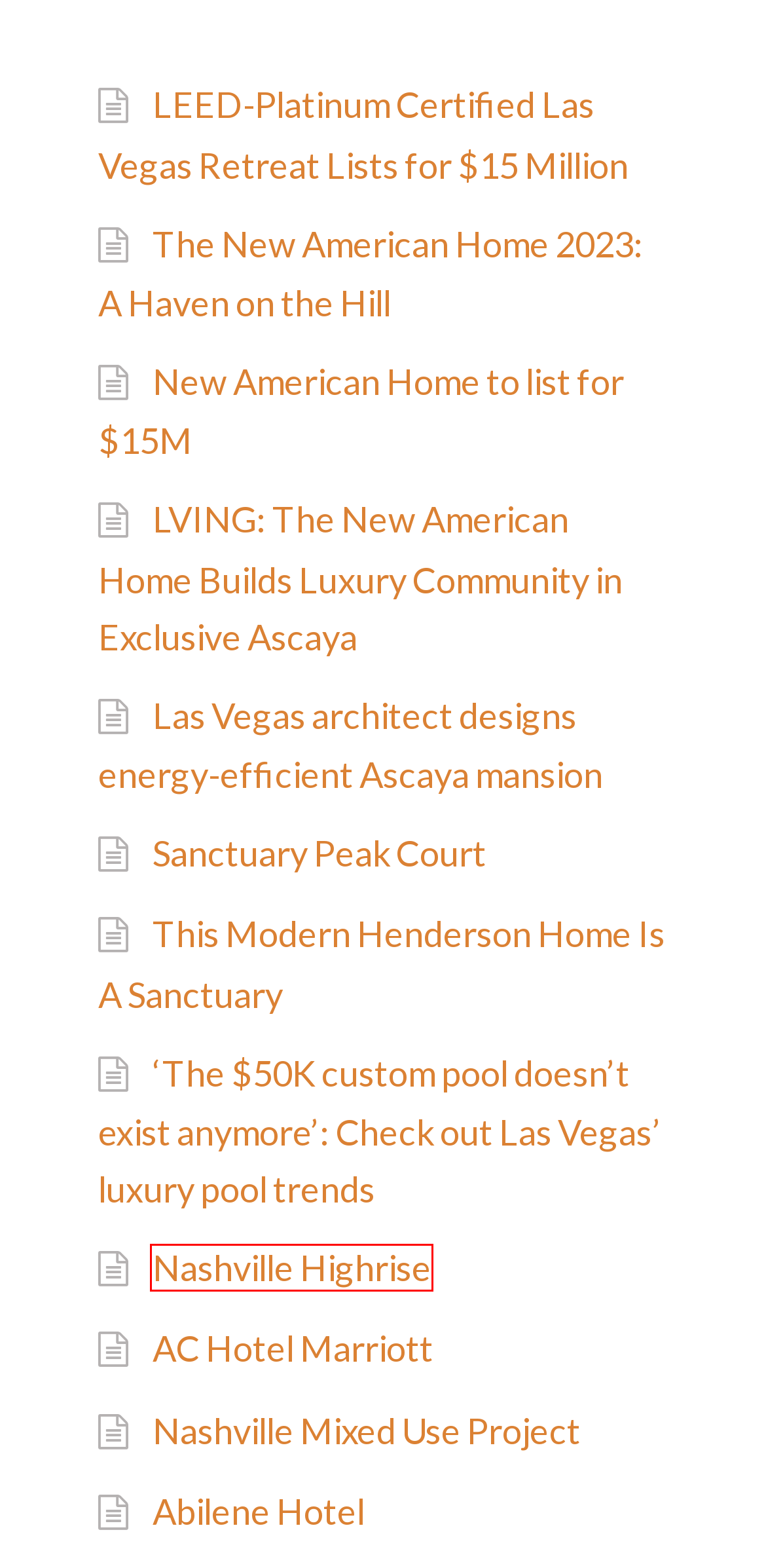You are given a screenshot depicting a webpage with a red bounding box around a UI element. Select the description that best corresponds to the new webpage after clicking the selected element. Here are the choices:
A. Abilene Hotel – Studio G Architecture
B. New American Home to list for $15M – Studio G Architecture
C. Sanctuary Peak Court – Studio G Architecture
D. This Modern Henderson Home Is A Sanctuary – Studio G Architecture
E. Nashville Mixed Use Project – Studio G Architecture
F. AC Hotel Marriott – Studio G Architecture
G. LVING: The New American Home Builds Luxury Community in Exclusive Ascaya – Studio G Architecture
H. Nashville Highrise – Studio G Architecture

H